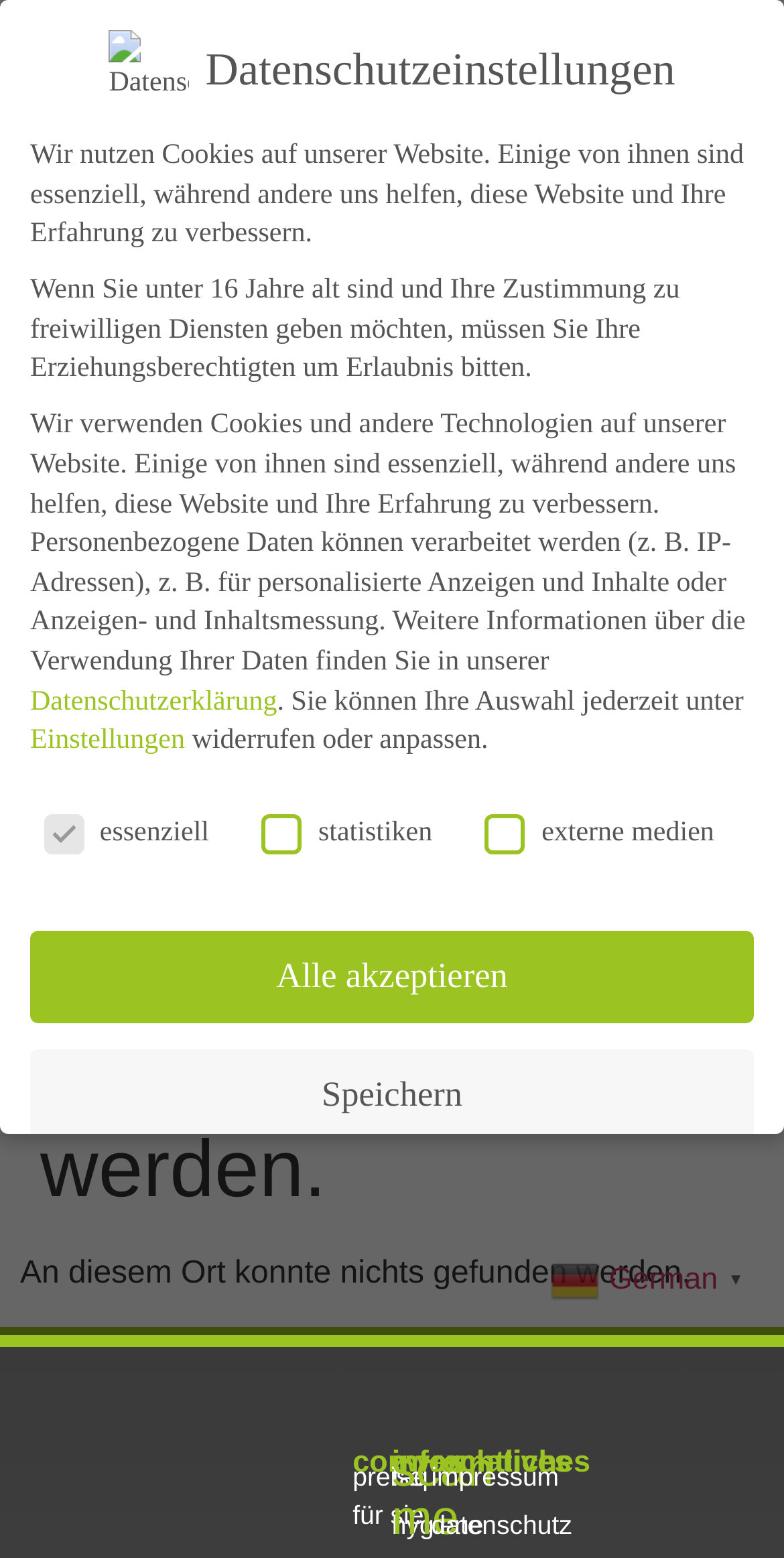Please provide a short answer using a single word or phrase for the question:
What is the purpose of the 'Datenschutzeinstellungen' section?

To manage data privacy